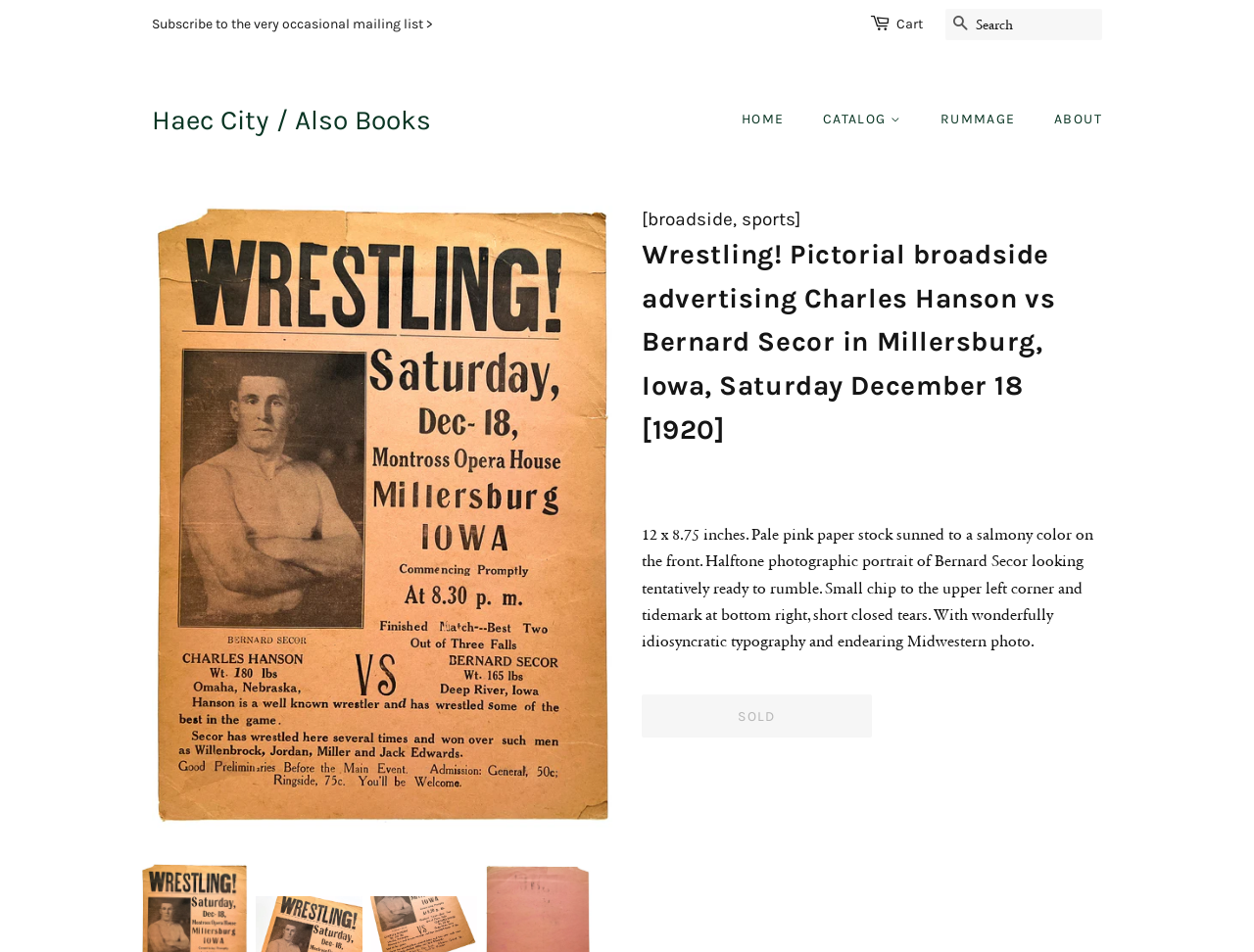What is the subject of the photographic portrait?
Could you give a comprehensive explanation in response to this question?

I found the answer by looking at the text description of the broadside, which mentions a halftone photographic portrait of Bernard Secor.